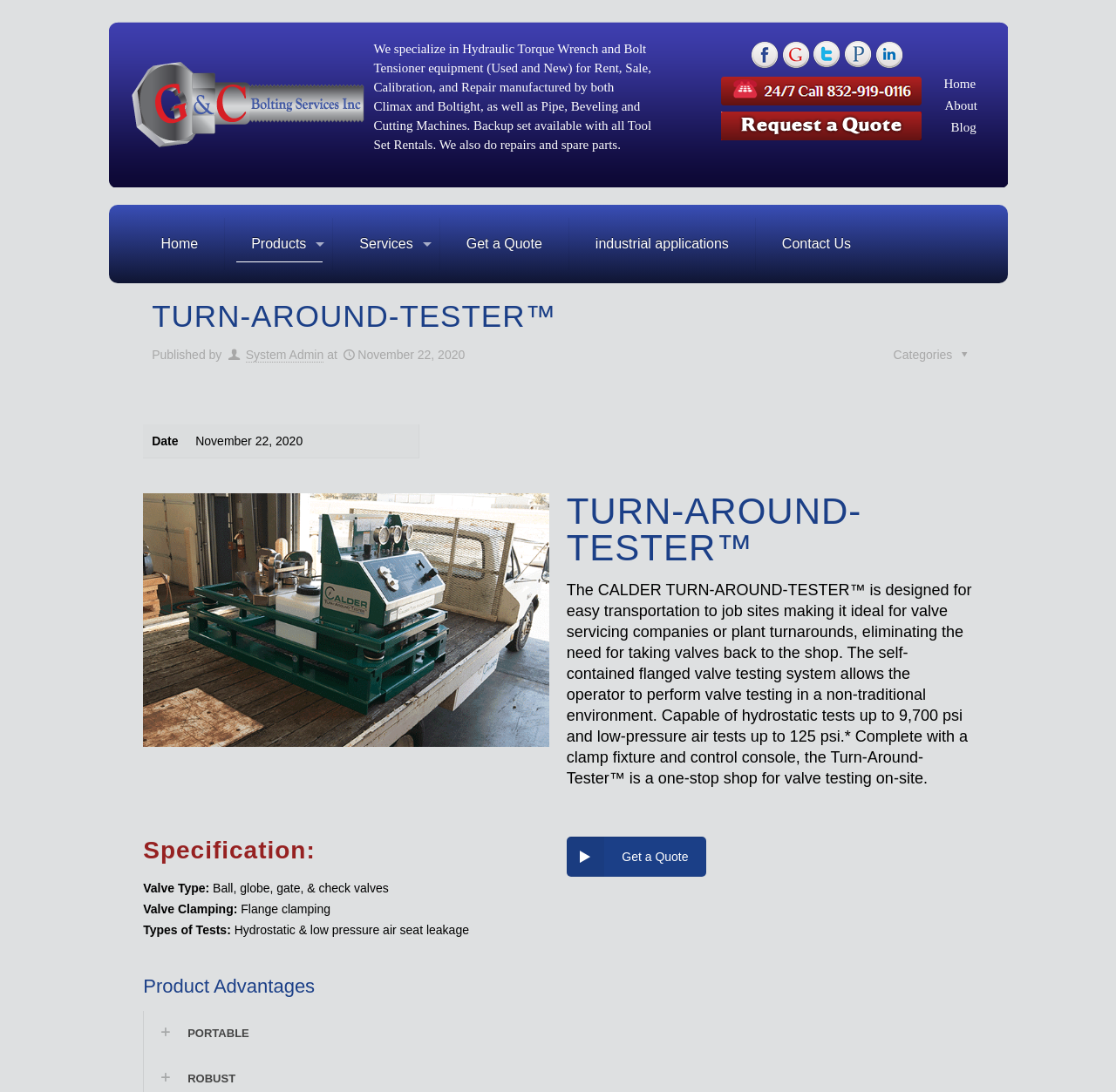What type of valves can be tested?
Please provide a single word or phrase as your answer based on the screenshot.

Ball, globe, gate, & check valves